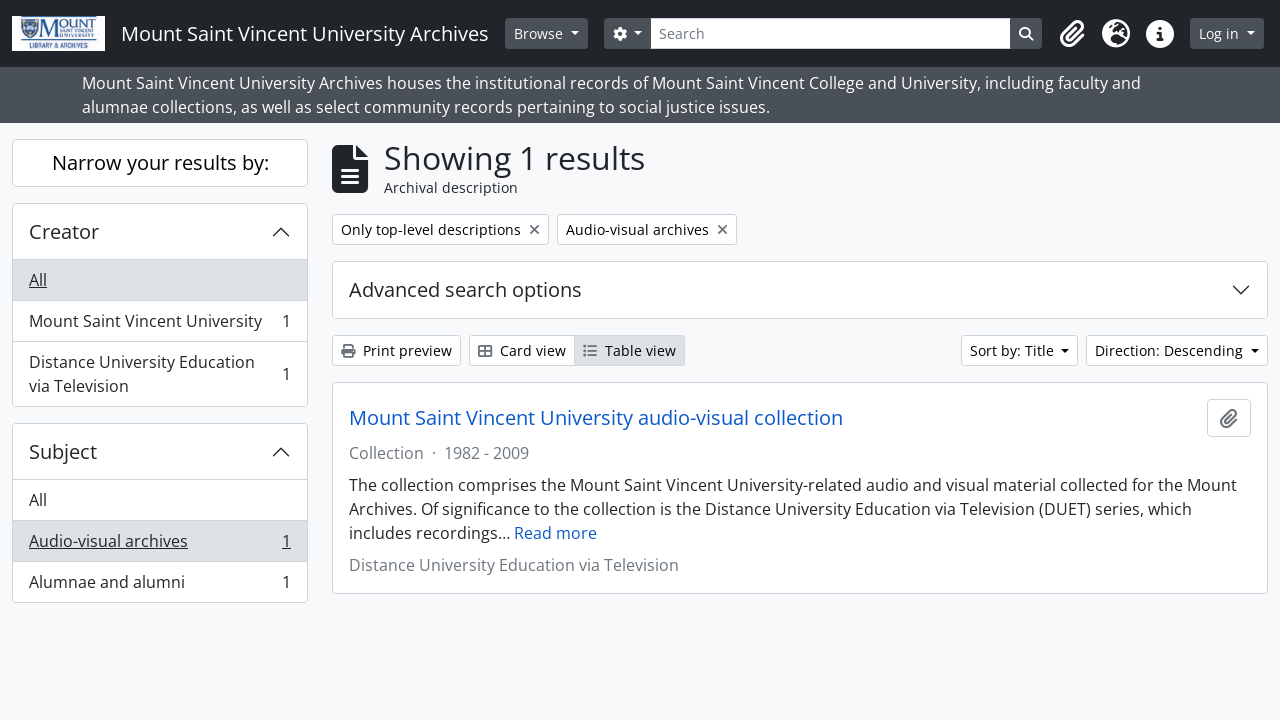Based on the image, provide a detailed response to the question:
How many links are available in the 'Creator' section?

The answer can be found in the 'Creator' section of the webpage, where three links are available: 'All', 'Mount Saint Vincent University, 1 results', and 'Distance University Education via Television, 1 results'.